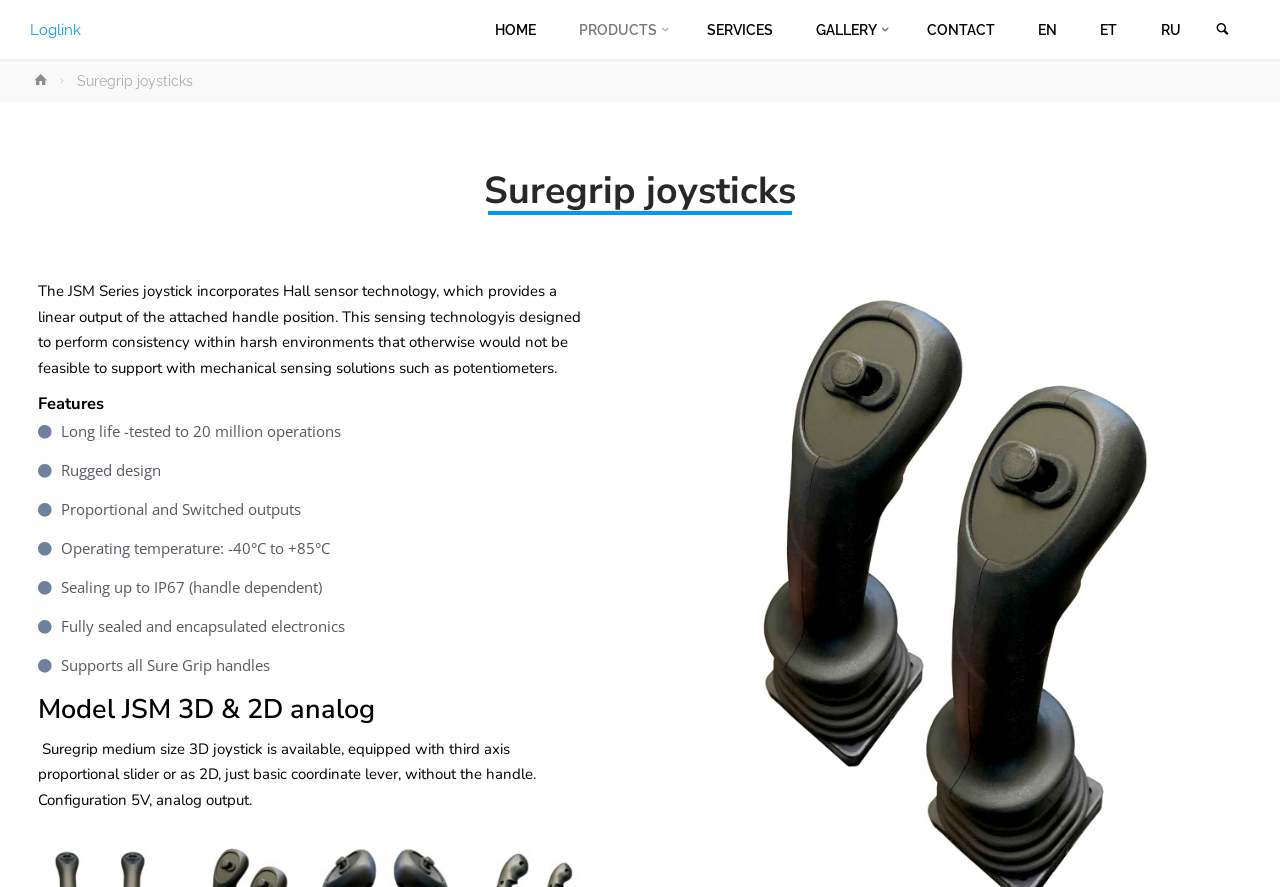Provide the bounding box coordinates for the specified HTML element described in this description: "Contact". The coordinates should be four float numbers ranging from 0 to 1, in the format [left, top, right, bottom].

[0.707, 0.0, 0.794, 0.068]